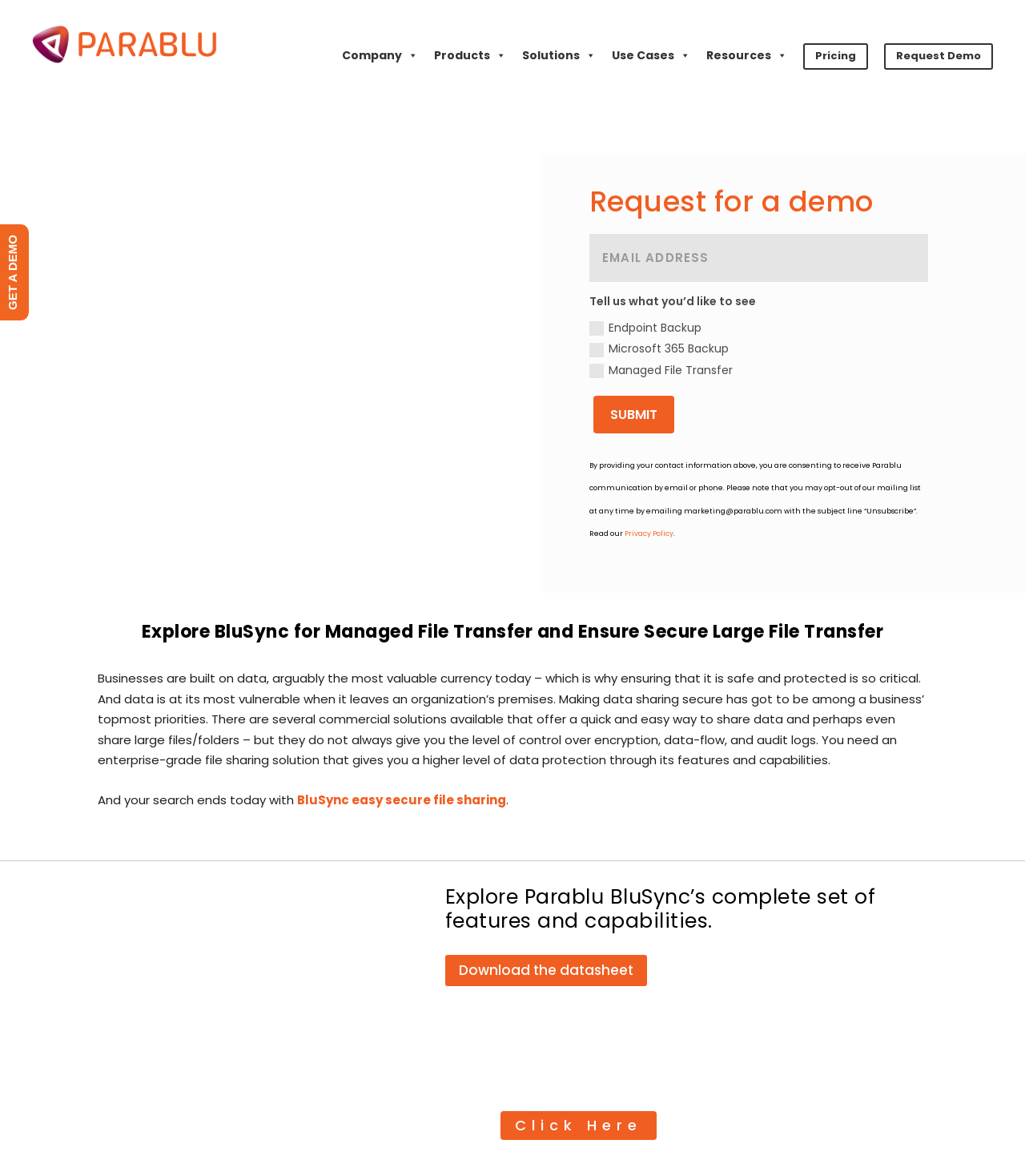Pinpoint the bounding box coordinates of the element that must be clicked to accomplish the following instruction: "Download the datasheet". The coordinates should be in the format of four float numbers between 0 and 1, i.e., [left, top, right, bottom].

[0.434, 0.792, 0.631, 0.819]